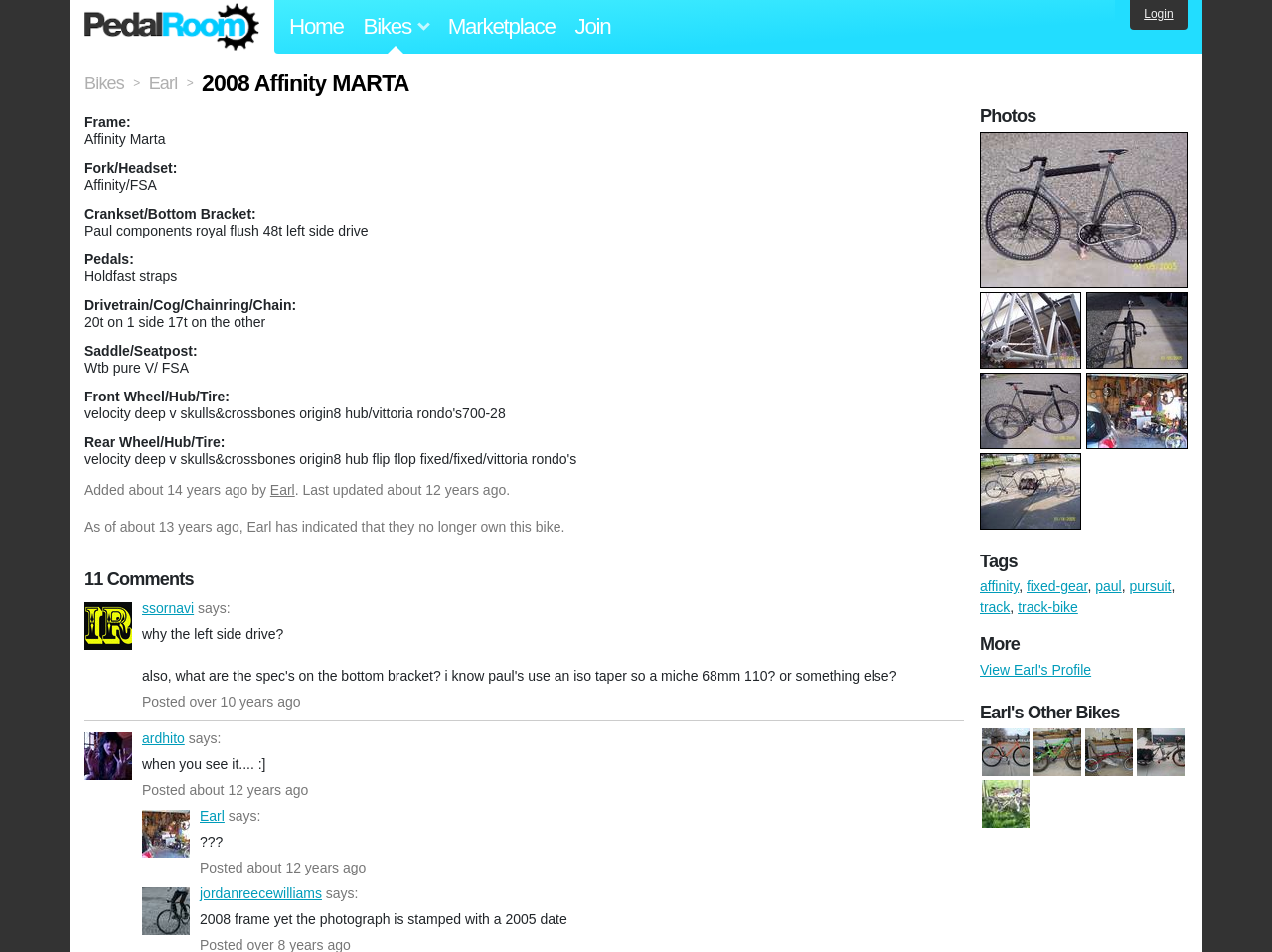Extract the main title from the webpage and generate its text.

2008 Affinity MARTA